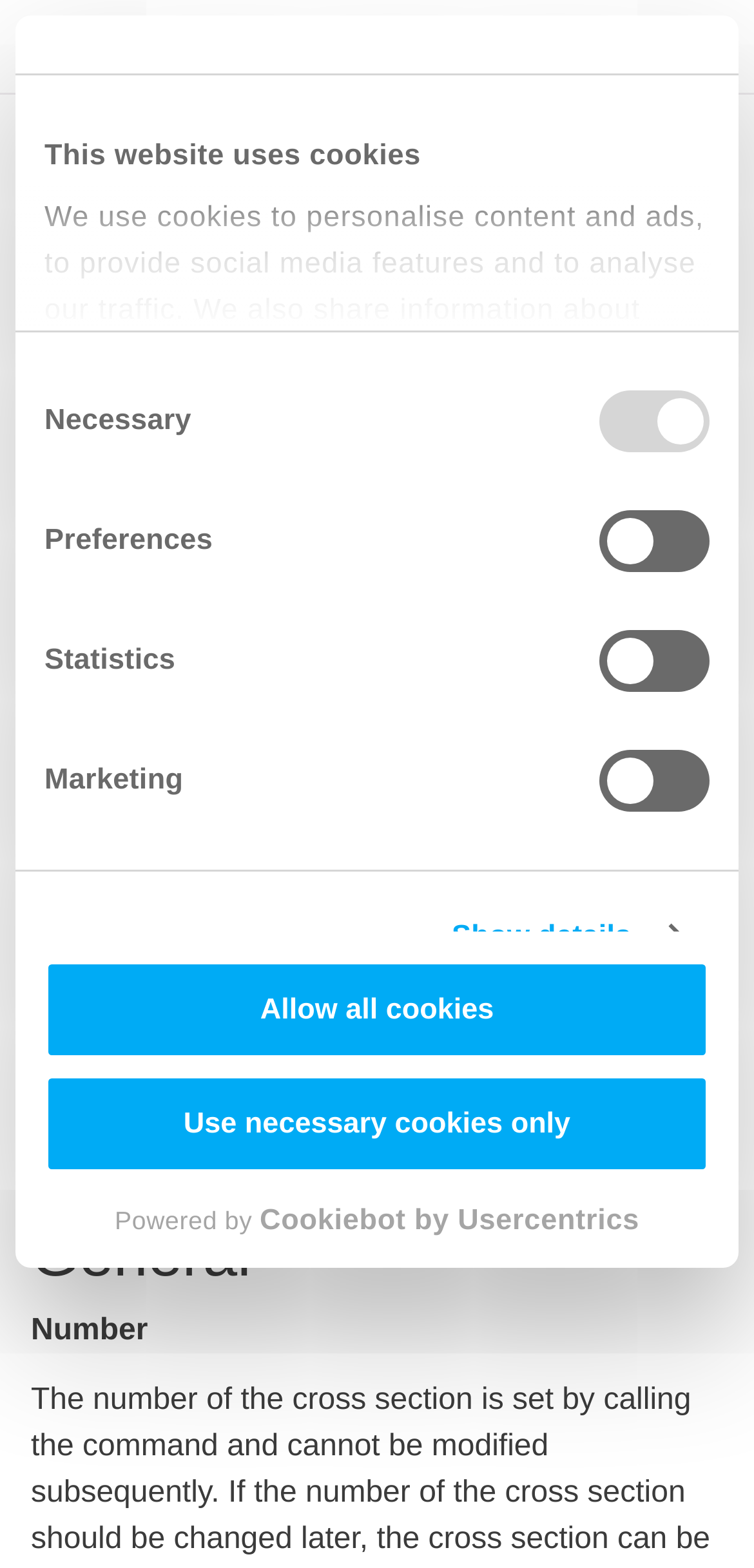Give a concise answer using only one word or phrase for this question:
What is the theme toggle button for?

Toggle Light / Dark / Auto color theme